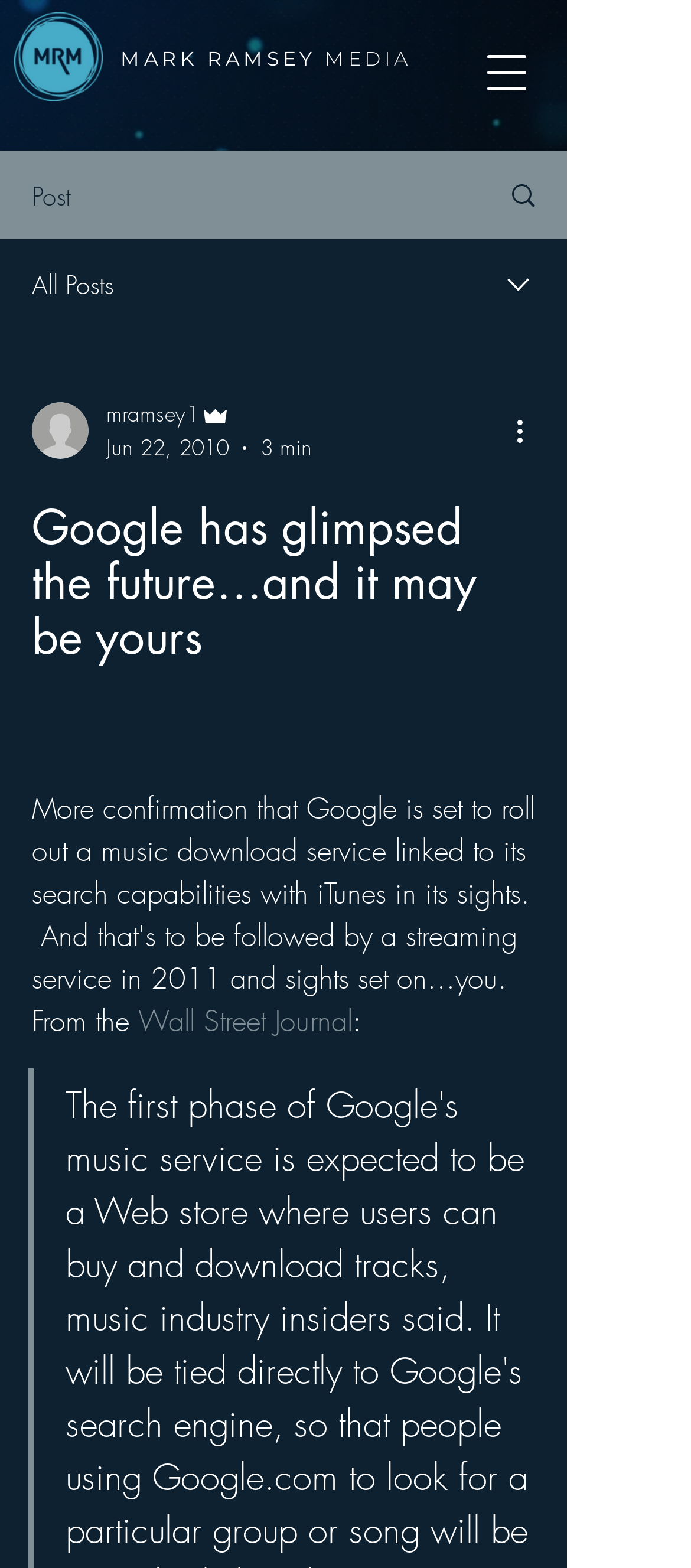Create an elaborate caption for the webpage.

The webpage appears to be a blog post or article page. At the top left, there is a logo image of "mrm-logo.png" with a link to it. Next to the logo, there is a heading "MARK RAMSEY MEDIA" which is also a link. On the top right, there is a button to open a navigation menu.

Below the navigation button, there are several menu items, including "Post", "All Posts", and a combobox with a dropdown menu. The combobox has a writer's picture and some options, including the writer's name "mramsey1", their role "Admin", the date "Jun 22, 2010", and the time it takes to read the post "3 min". There is also a "More actions" button with an image.

The main content of the page is a heading "Google has glimpsed the future…and it may be yours" which is a title of the article. Below the title, there is a brief summary or introduction to the article, followed by a quote or excerpt from the "Wall Street Journal". The quote is attributed to the source with a link to the original article.

Overall, the webpage has a simple and clean layout, with a focus on the main article content and some navigation and menu items on the top.